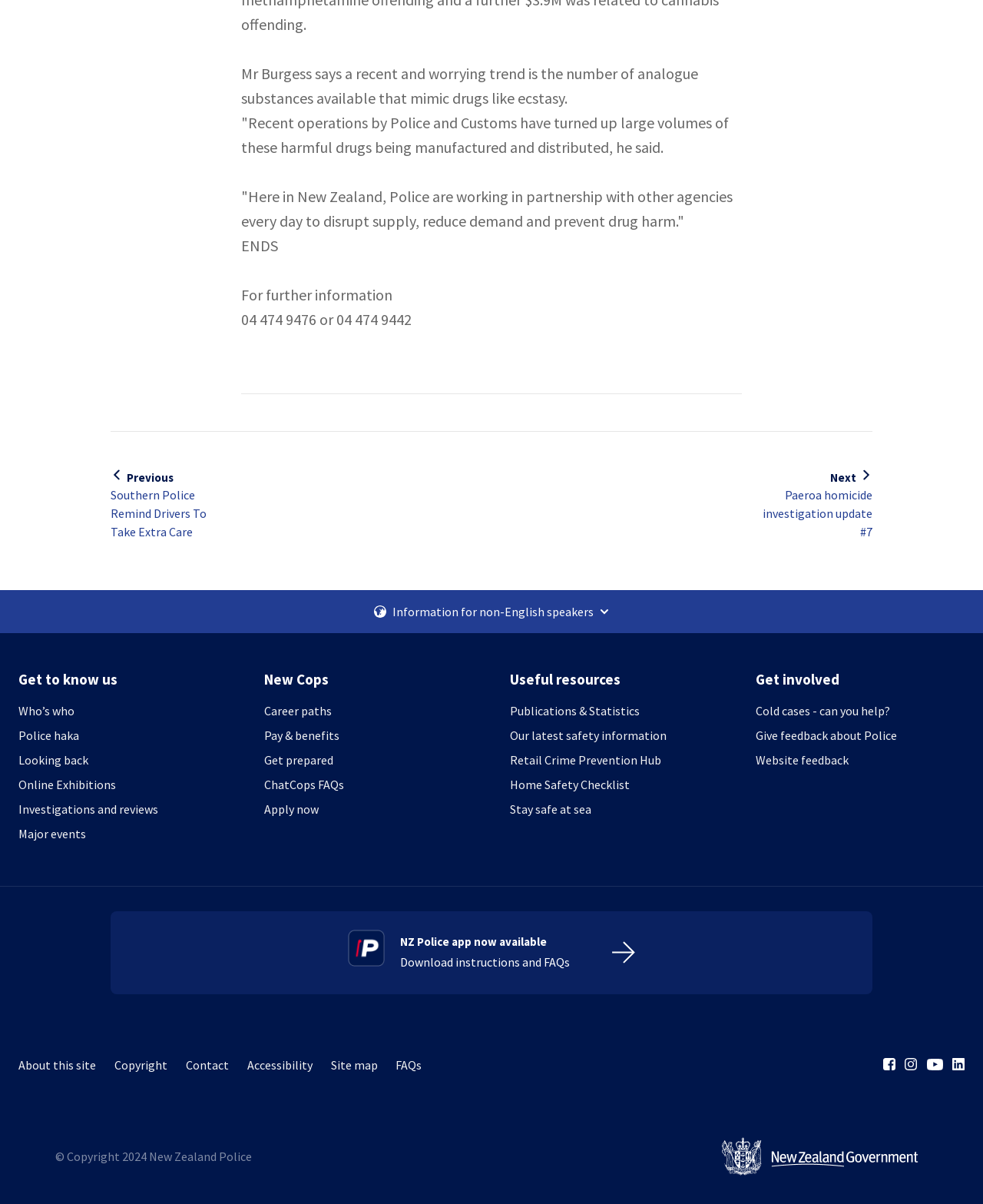Respond with a single word or phrase to the following question: What is the name of the app mentioned on the webpage?

NZ Police app